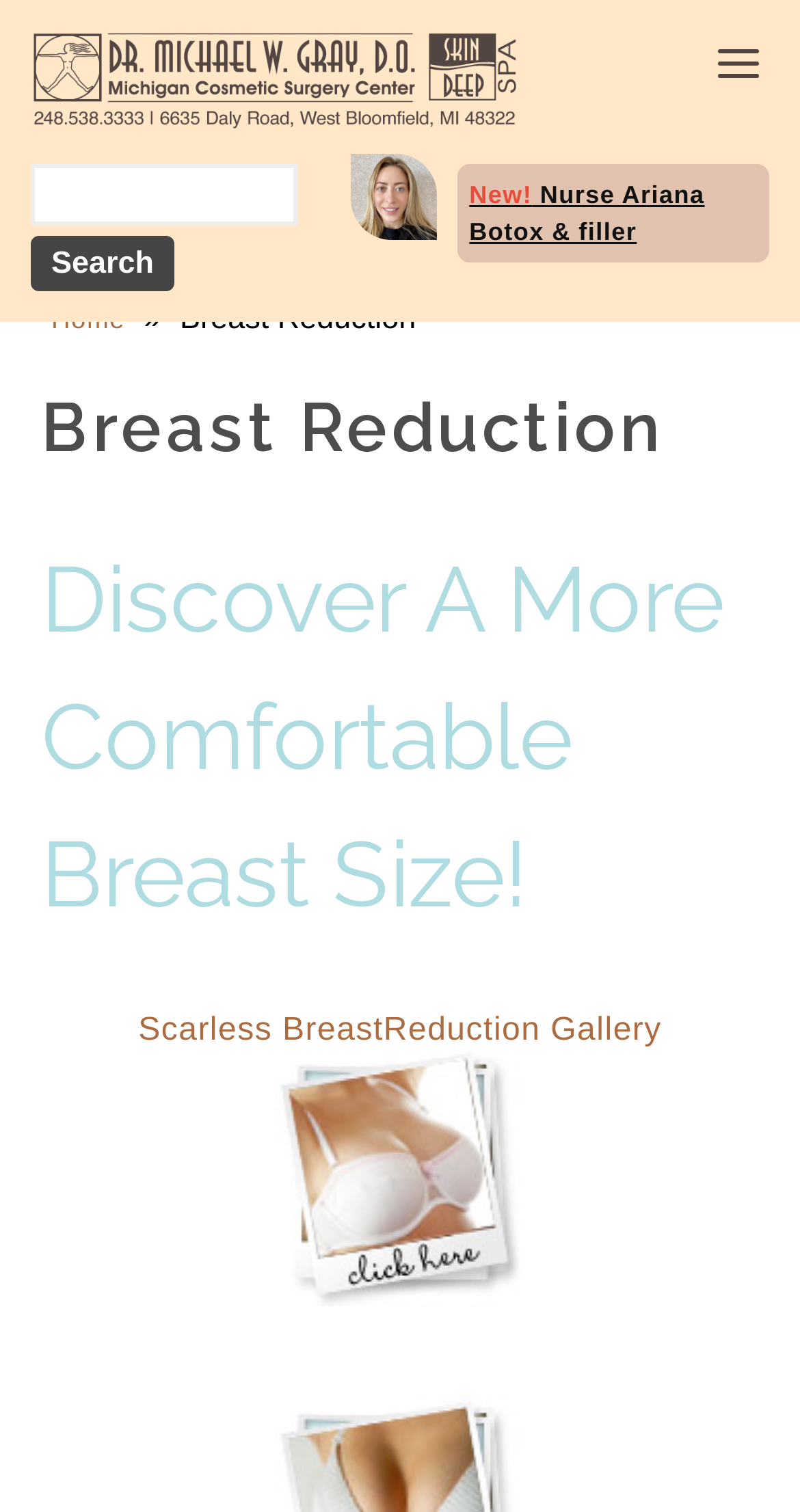Respond to the question below with a concise word or phrase:
Is there a search function on this webpage?

Yes